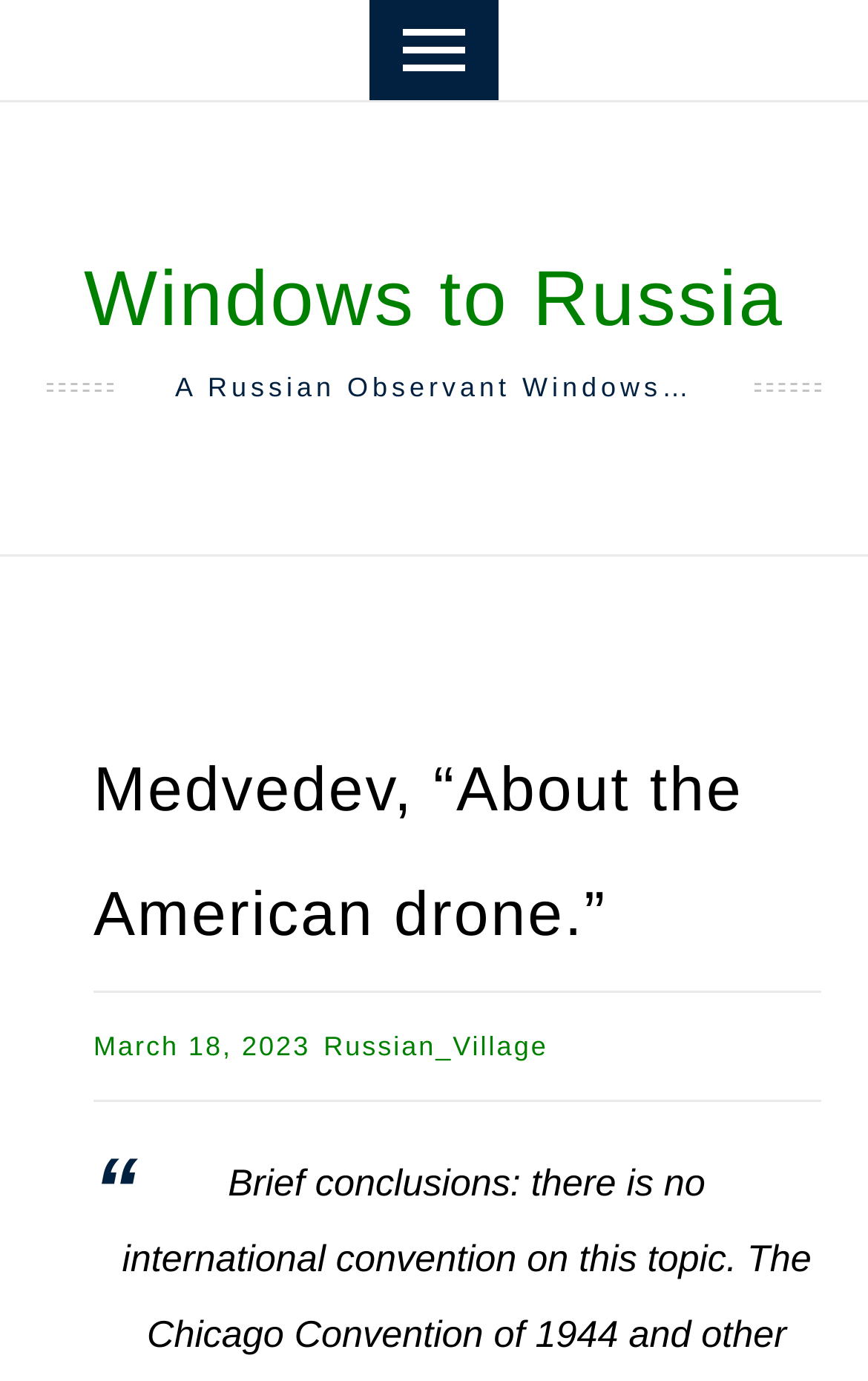Based on the description "Click to reveal", find the bounding box of the specified UI element.

None